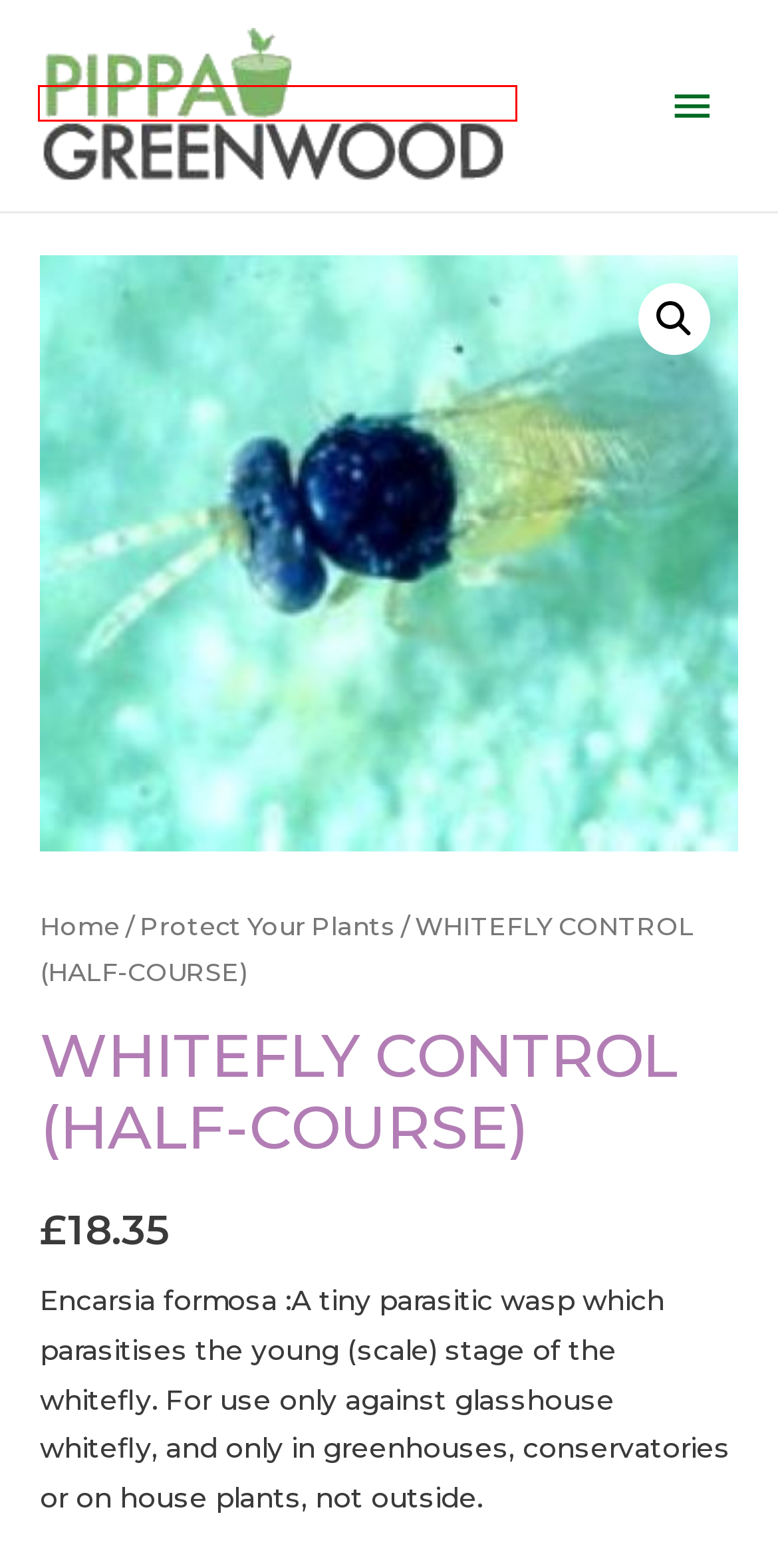You are looking at a webpage screenshot with a red bounding box around an element. Pick the description that best matches the new webpage after interacting with the element in the red bounding box. The possible descriptions are:
A. NEMASYS LEATHERJACKET CONTROL VERY LARGE (500 M2) - Pippa Greenwood
B. SEO, Digital Marketing & Web Agency in Rutland & Stamford Area | Quibble
C. MICROMESH PEST & WIND BARRIER 8M X 70CM (as TWO packs) - Pippa Greenwood
D. Privacy Policy and Terms - Pippa Greenwood
E. HAXNICKS 'LONG STEEL FRUIT CAGE' - Pippa Greenwood
F. Protect Your Plants Archives - Pippa Greenwood
G. HAXNICKS 'STEEL ROUND FRUIT CAGE - Pippa Greenwood
H. Pippa Greenwood Online Gardening Store

H